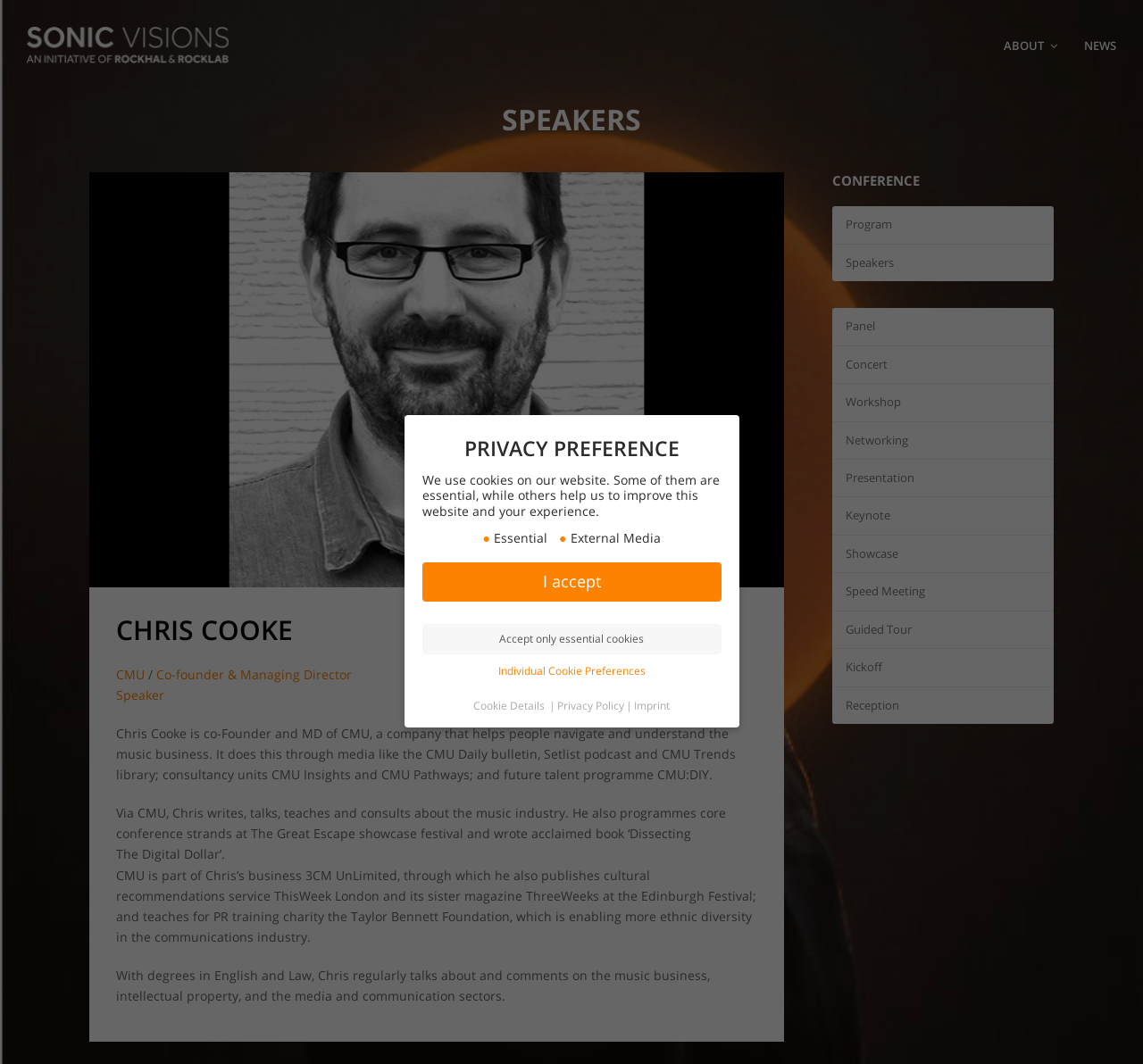Highlight the bounding box coordinates of the region I should click on to meet the following instruction: "Click on Speakers".

[0.728, 0.23, 0.922, 0.264]